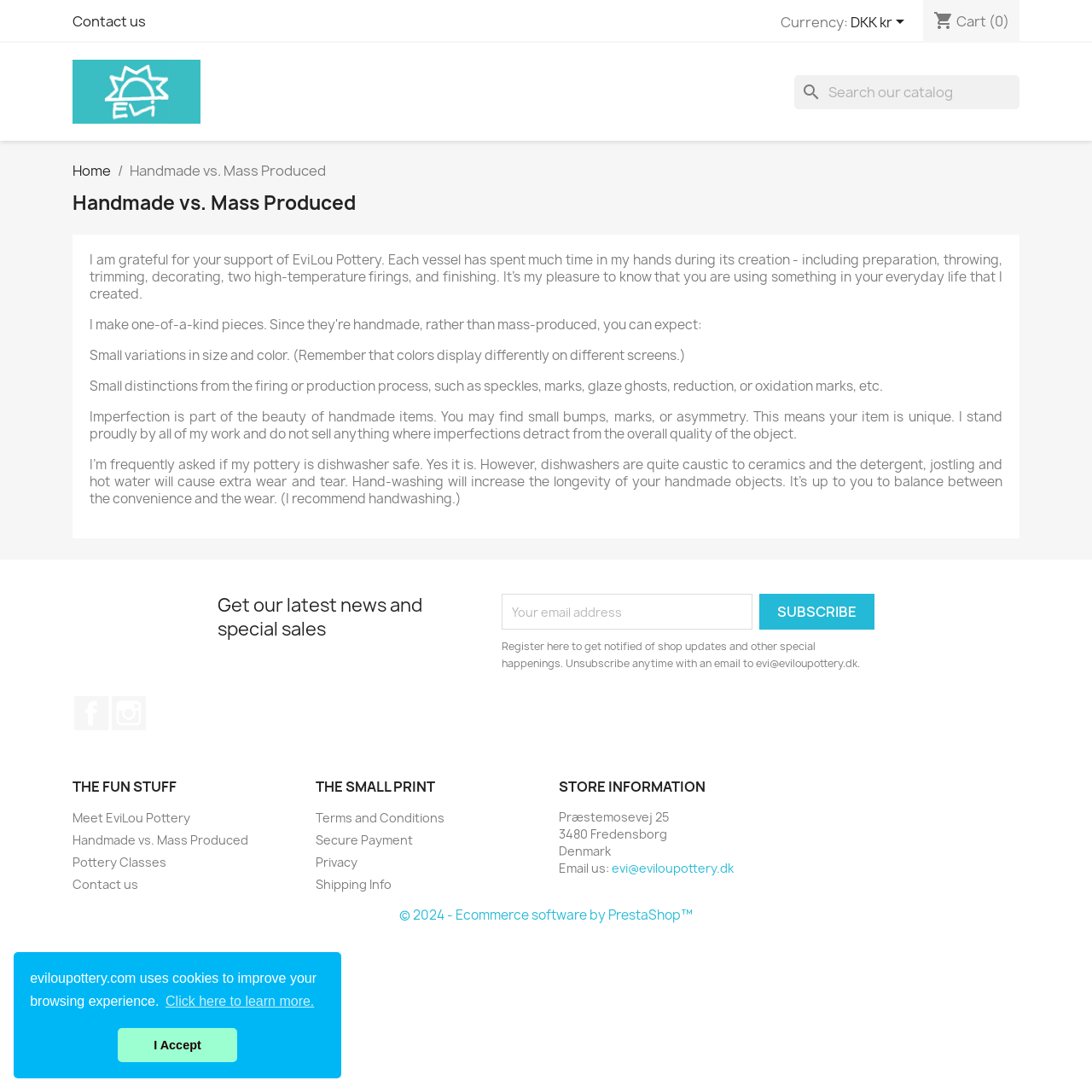Locate the bounding box coordinates of the clickable element to fulfill the following instruction: "Check the 'Cart'". Provide the coordinates as four float numbers between 0 and 1 in the format [left, top, right, bottom].

[0.876, 0.011, 0.903, 0.028]